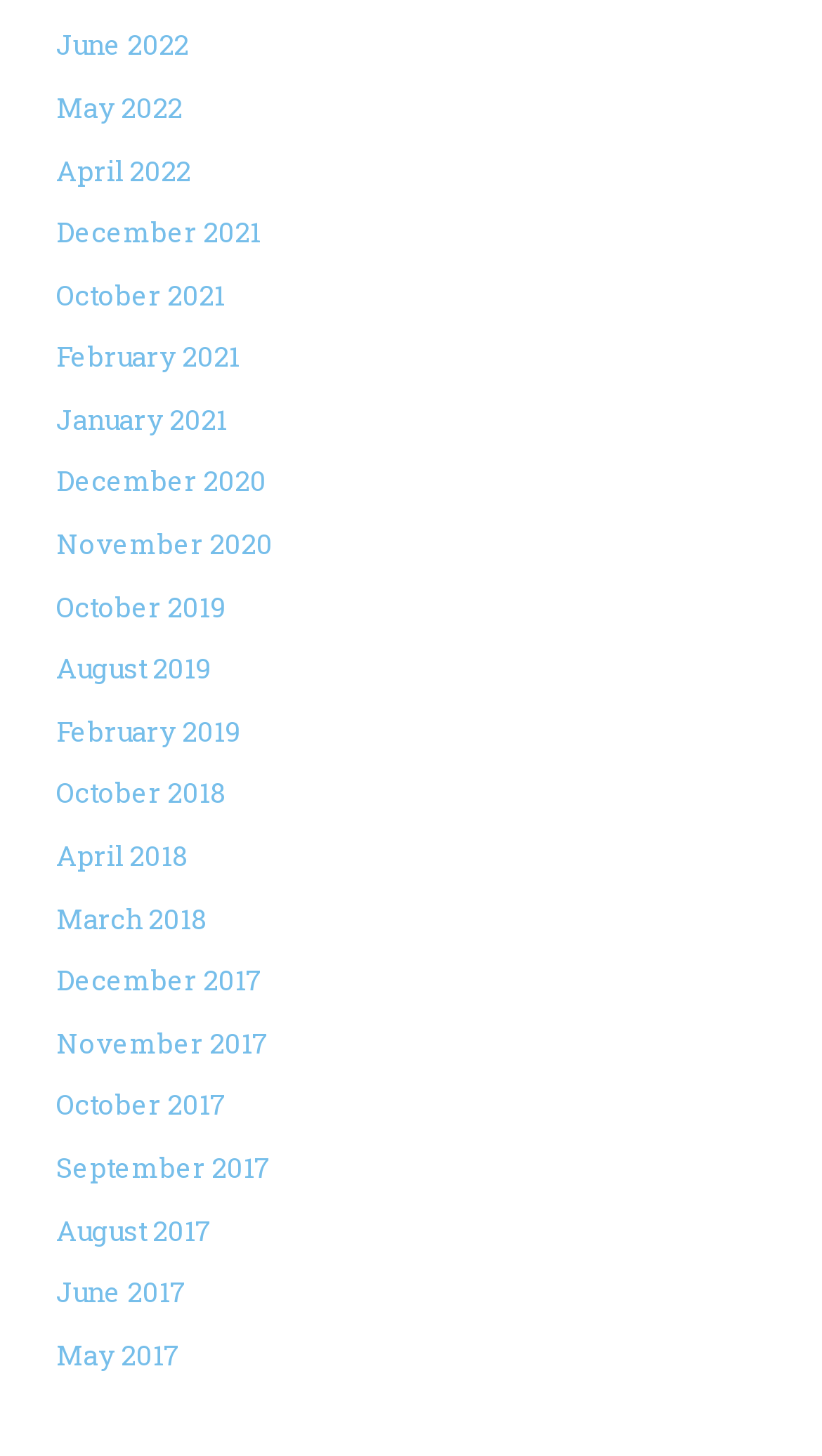Can you pinpoint the bounding box coordinates for the clickable element required for this instruction: "view December 2021"? The coordinates should be four float numbers between 0 and 1, i.e., [left, top, right, bottom].

[0.068, 0.146, 0.317, 0.172]